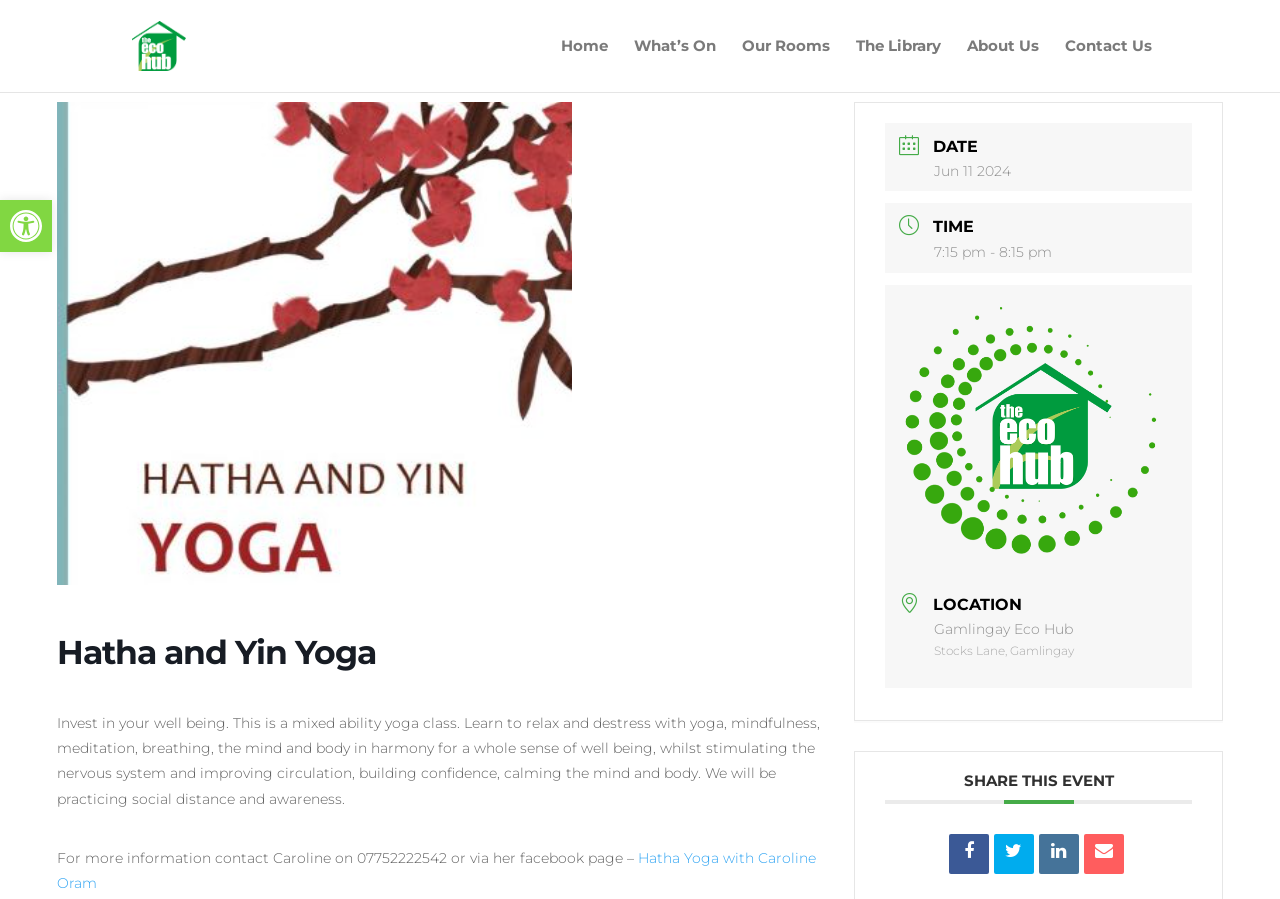Locate the bounding box coordinates of the area you need to click to fulfill this instruction: 'Visit the home page'. The coordinates must be in the form of four float numbers ranging from 0 to 1: [left, top, right, bottom].

None